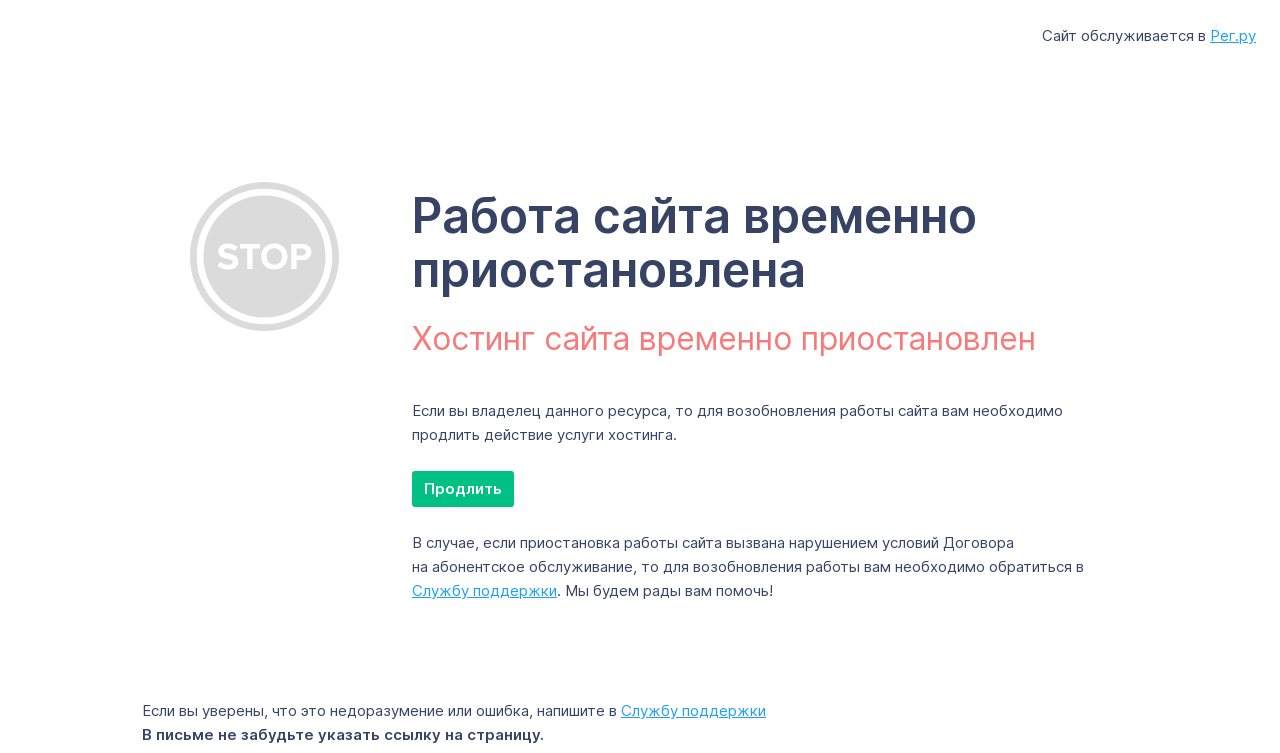Locate the bounding box of the UI element defined by this description: "Рег.ру". The coordinates should be given as four float numbers between 0 and 1, formatted as [left, top, right, bottom].

[0.945, 0.035, 0.981, 0.06]